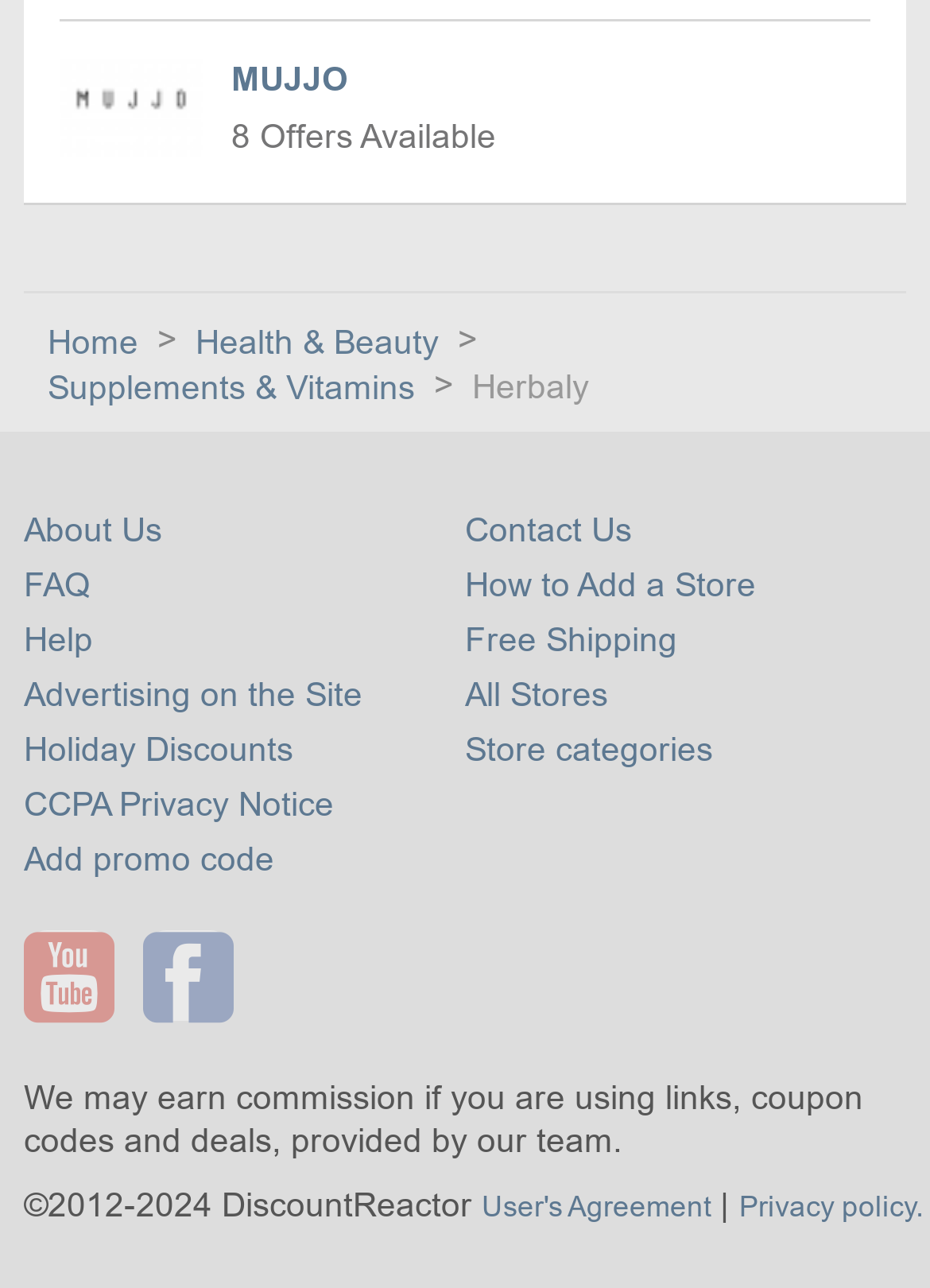Specify the bounding box coordinates (top-left x, top-left y, bottom-right x, bottom-right y) of the UI element in the screenshot that matches this description: About Us

[0.026, 0.397, 0.174, 0.427]